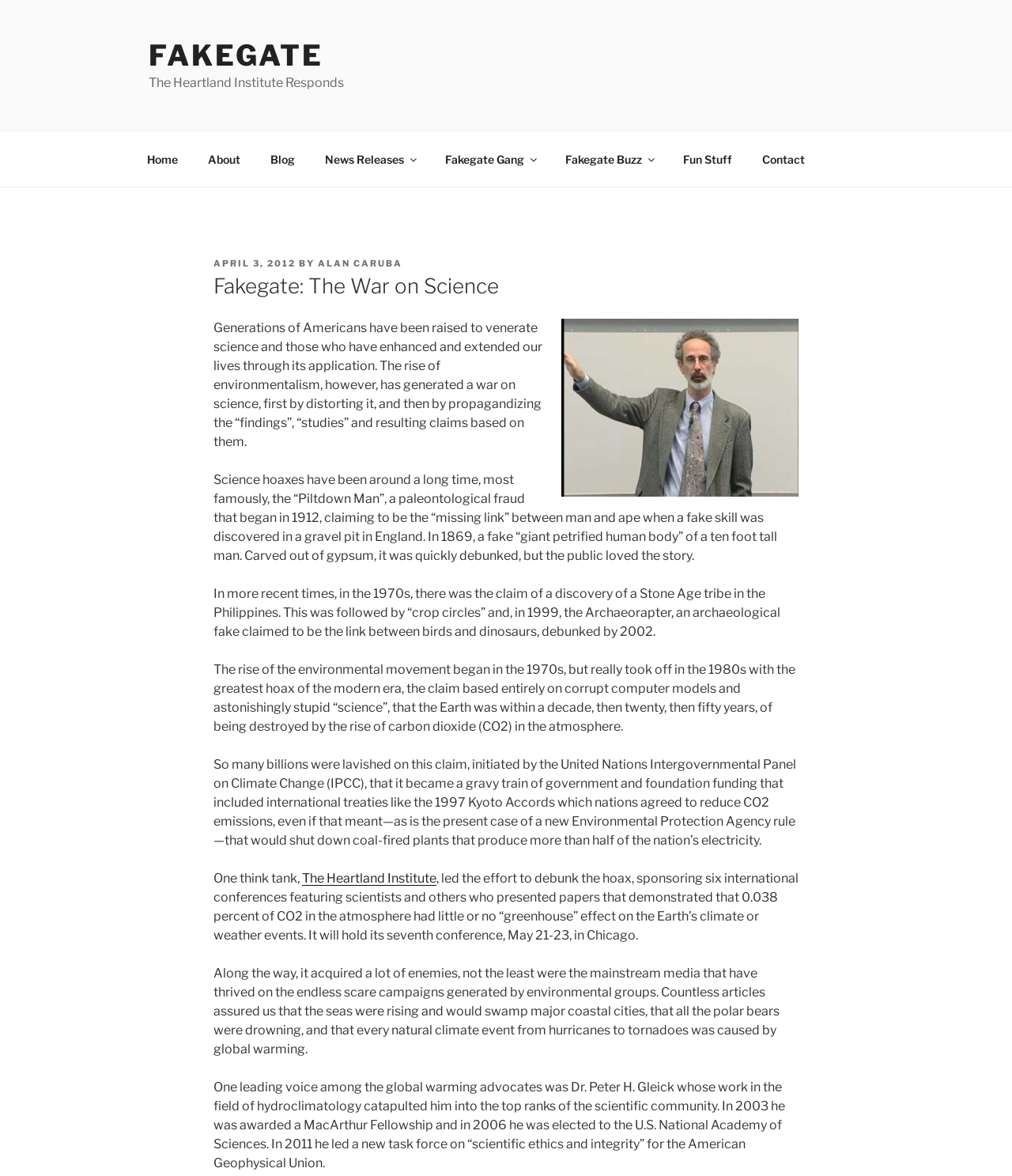From the given element description: "Blog", find the bounding box for the UI element. Provide the coordinates as four float numbers between 0 and 1, in the order [left, top, right, bottom].

[0.253, 0.119, 0.305, 0.152]